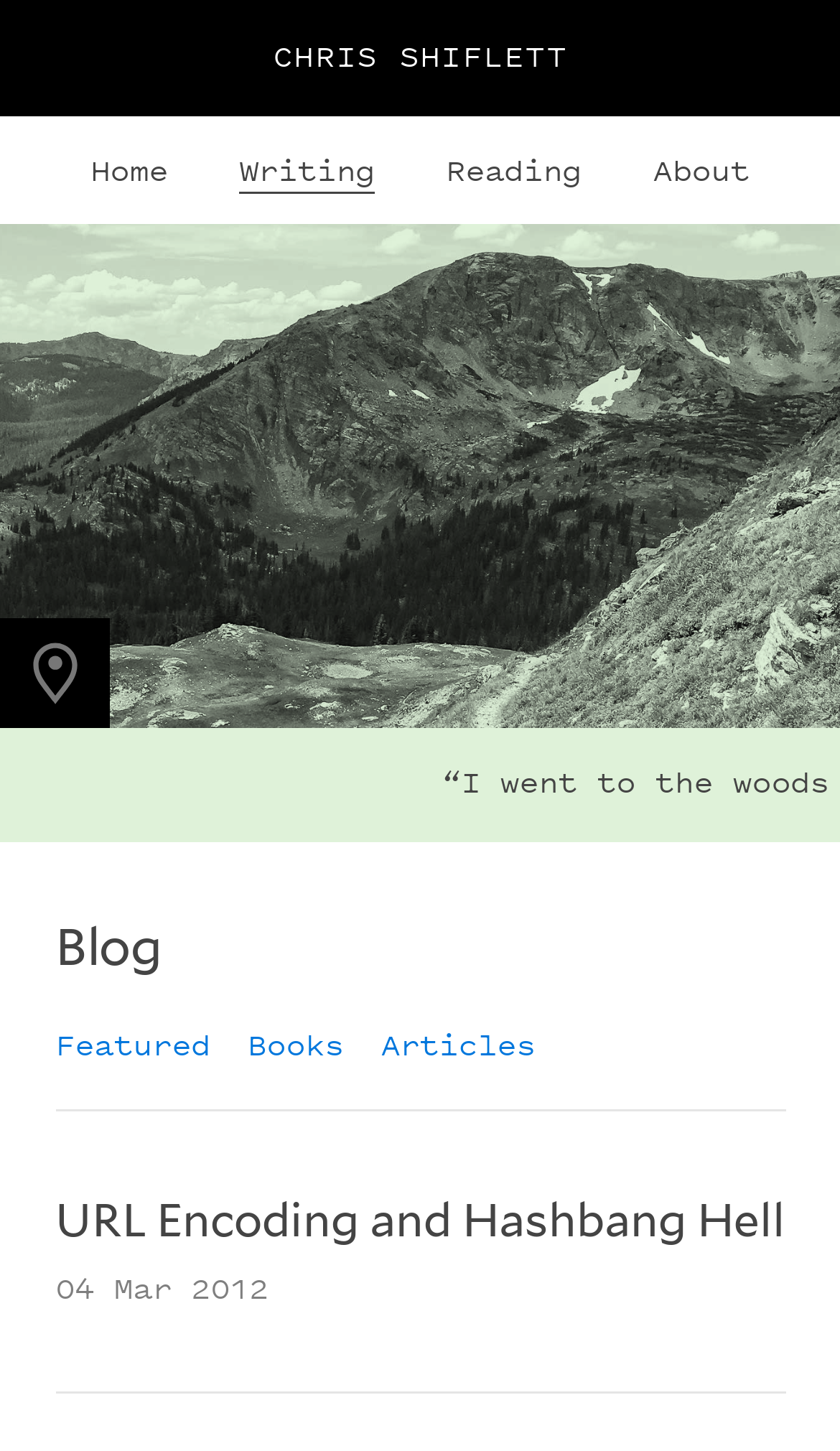Please identify the bounding box coordinates of the region to click in order to complete the task: "read articles". The coordinates must be four float numbers between 0 and 1, specified as [left, top, right, bottom].

[0.453, 0.704, 0.637, 0.735]